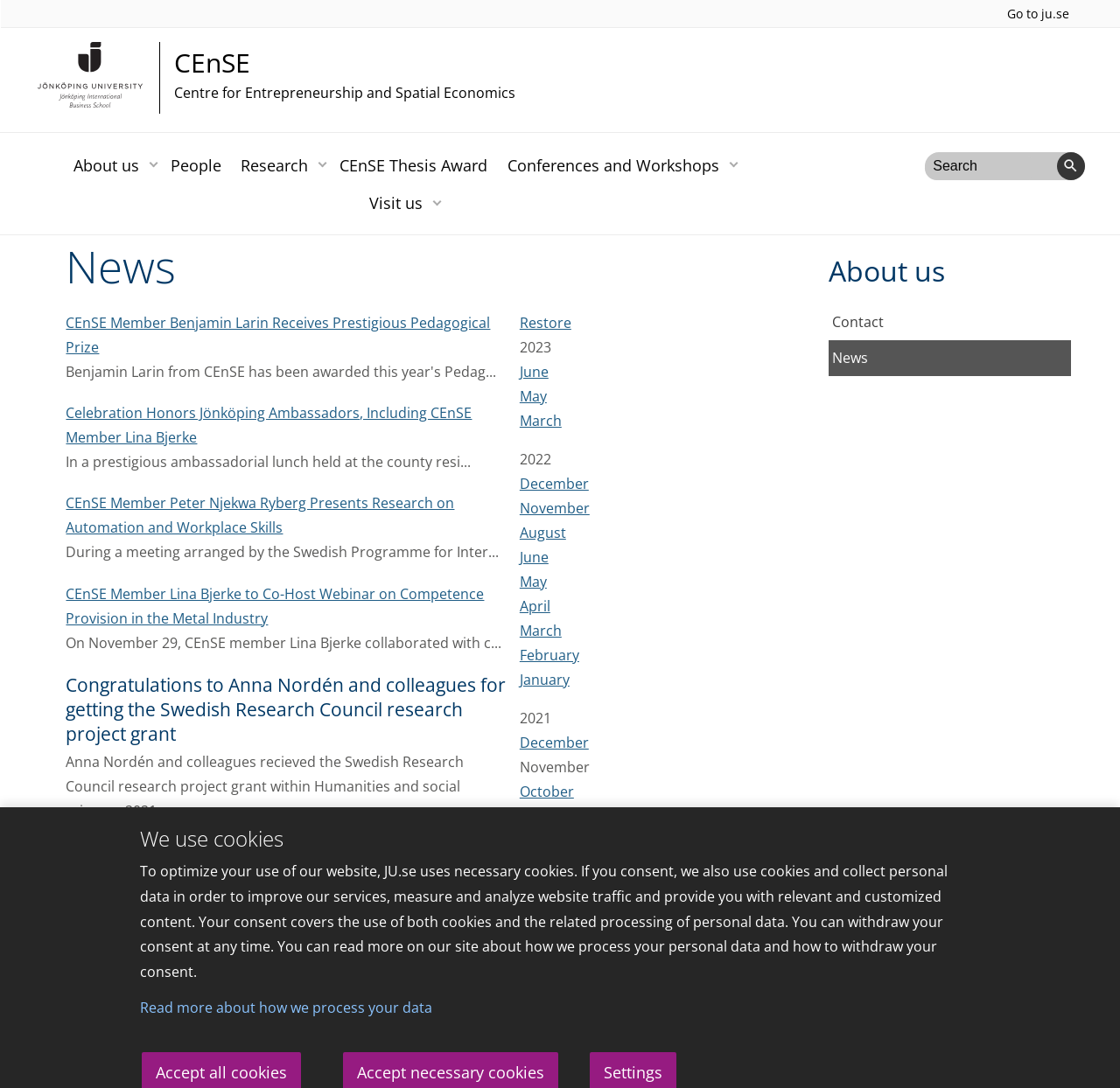What is the name of the director of CEnSE?
Based on the image, answer the question with as much detail as possible.

I found the answer by reading the static text element that announces the appointment of Mikaela Backman as the new Director of CEnSE at JIBS, effective from 1 February 2022.